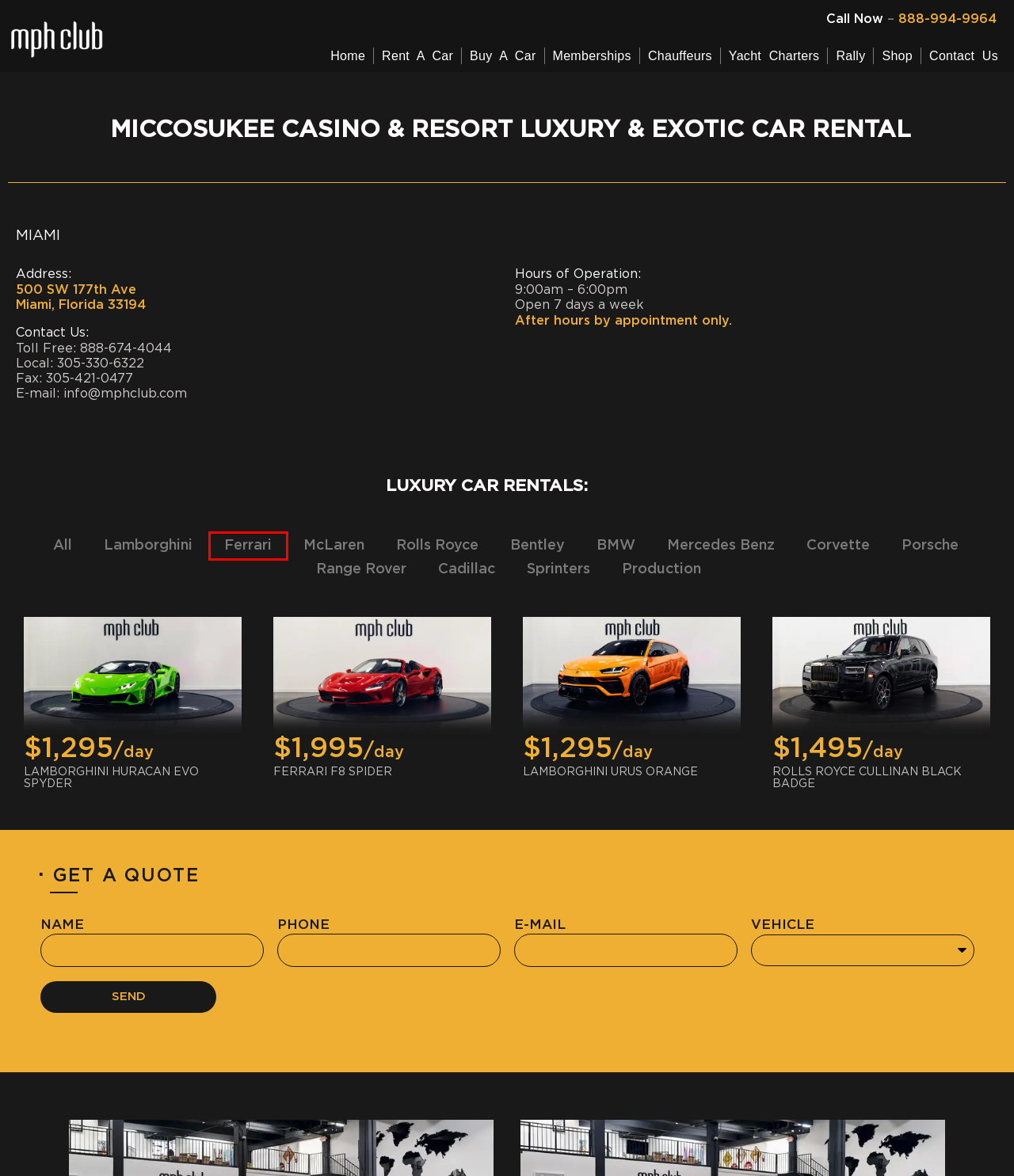Given a webpage screenshot with a UI element marked by a red bounding box, choose the description that best corresponds to the new webpage that will appear after clicking the element. The candidates are:
A. Rolls Royce Cullinan SUV Rental - Exotic Car Rentals - mph club
B. Chauffeur Services - Exotic car Rental - mph club
C. Exotic Car Membership - Luxury Lease Program - mph club
D. BMW Rentals - Exotic Car Rentals - mph club
E. mph club Rally 24
F. Mercedes Benz Sprinter Rentals - Exotic Car Rentals - mph club
G. Shop Apparel & Art online store - mph club
H. Ferrari Rental - Exotic Car Rentals - mph club

H